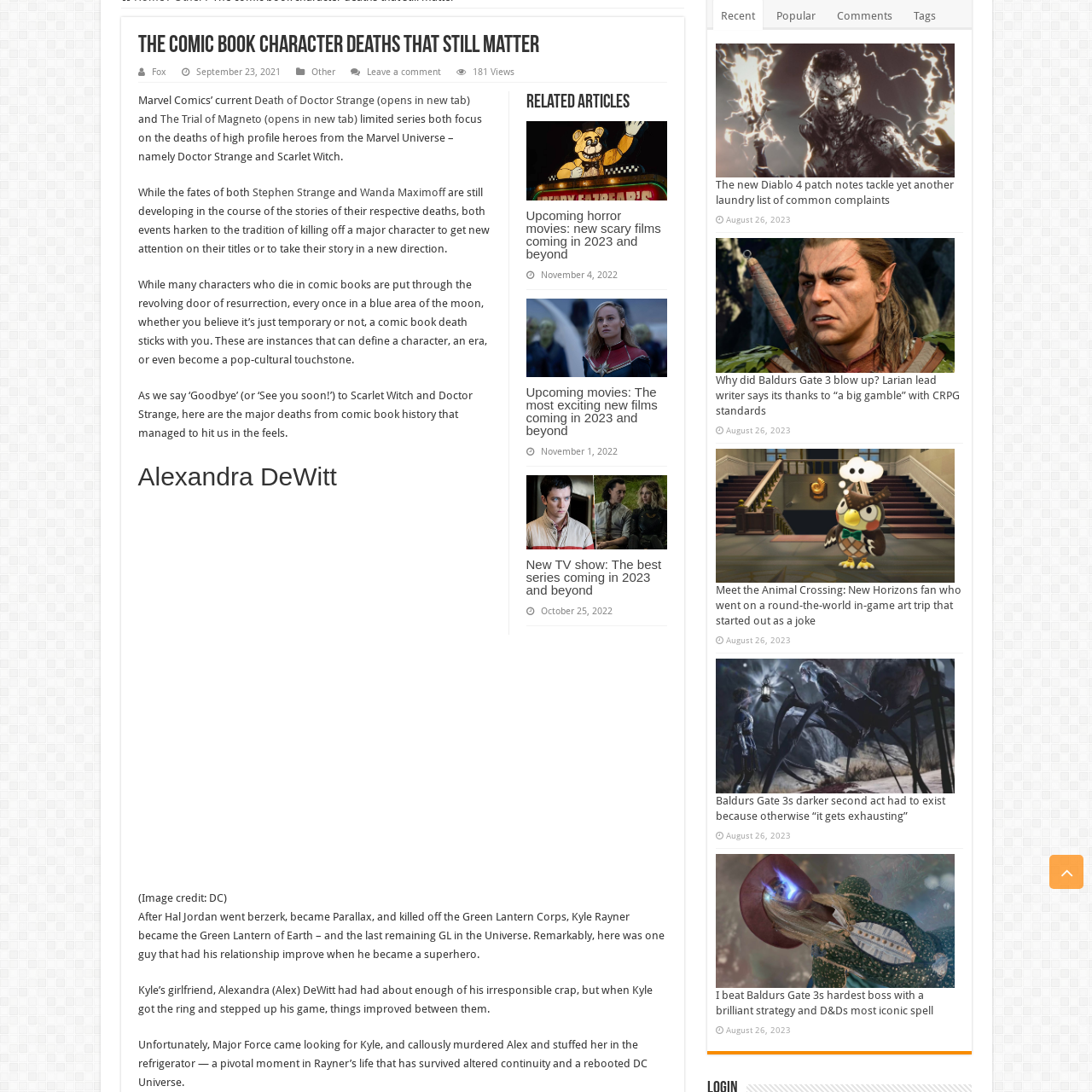Who killed Alexandra DeWitt?
Focus on the visual details within the red bounding box and provide an in-depth answer based on your observations.

According to the caption, Alexandra DeWitt's unfortunate demise was at the hands of Major Force, which implies that Major Force is the character responsible for her death in the Green Lantern narrative.